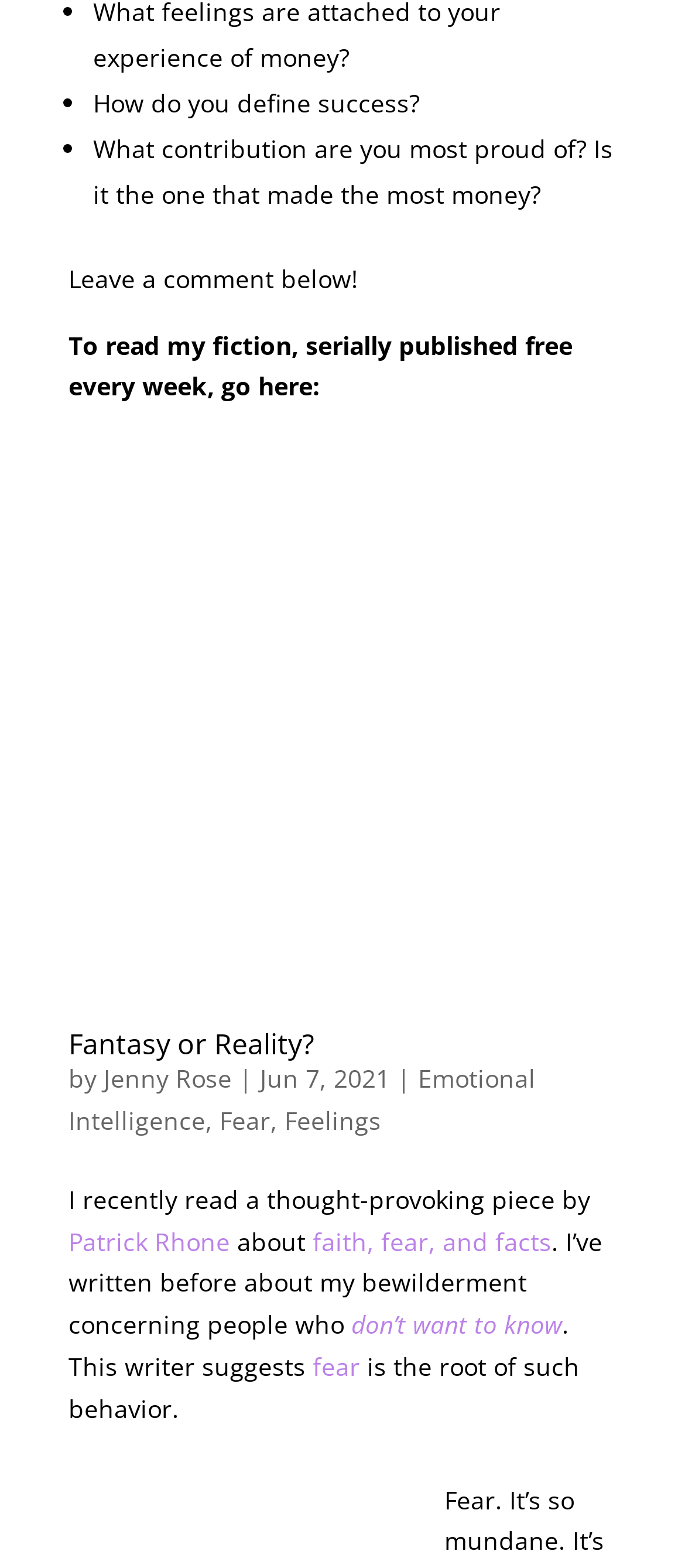Please examine the image and provide a detailed answer to the question: What is the root of behavior according to the writer?

The root of behavior according to the writer can be inferred by looking at the sentence that mentions 'fear is the root of such behavior', which suggests that the writer believes fear is the root of such behavior.